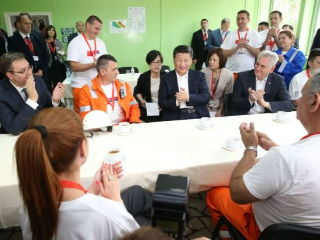Who is the Chinese President in the image?
Based on the image, answer the question with a single word or brief phrase.

Xi Jinping